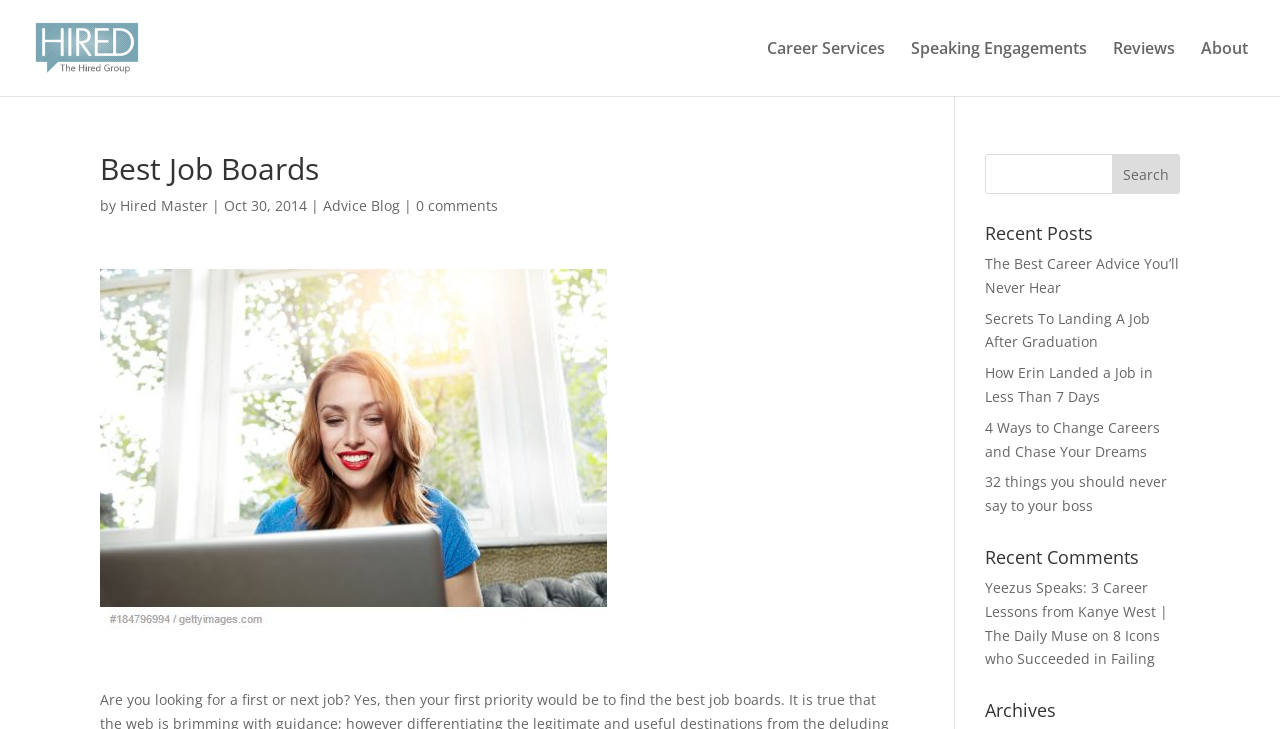Determine the bounding box coordinates of the clickable region to follow the instruction: "Visit the Career Services page".

[0.599, 0.056, 0.691, 0.132]